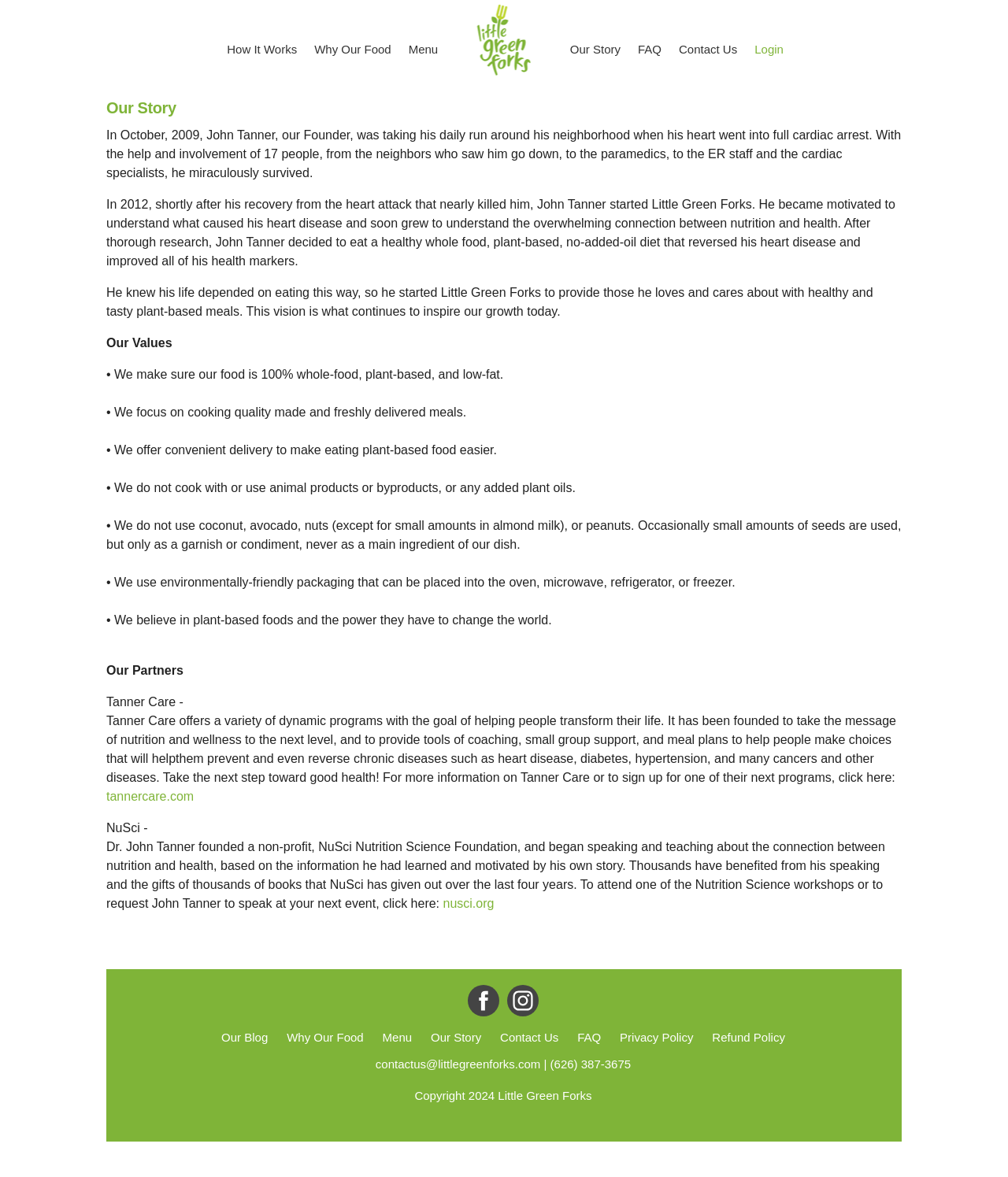Please identify the coordinates of the bounding box for the clickable region that will accomplish this instruction: "Contact Little Green Forks".

[0.373, 0.898, 0.626, 0.91]